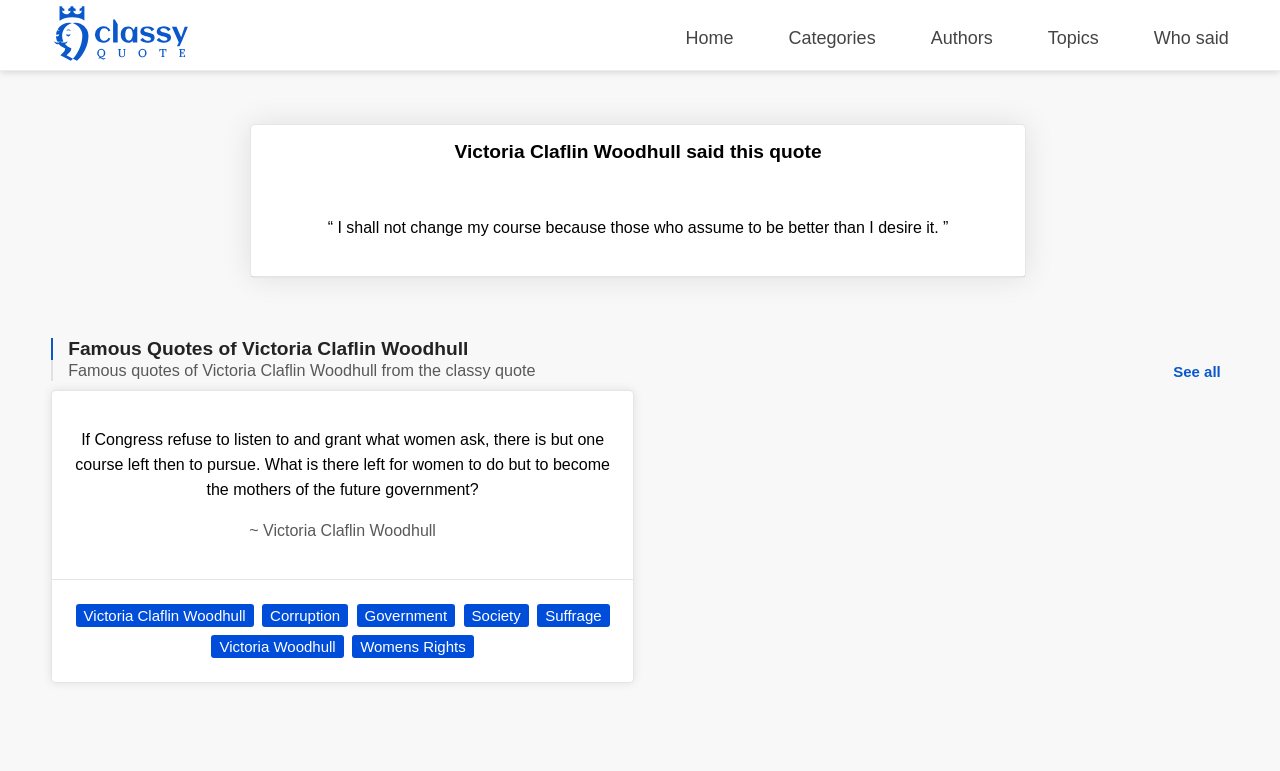What is the name of the quote author?
Provide a well-explained and detailed answer to the question.

I found the answer by looking at the heading 'Victoria Claflin Woodhull said this quote' which is located above the quote text.